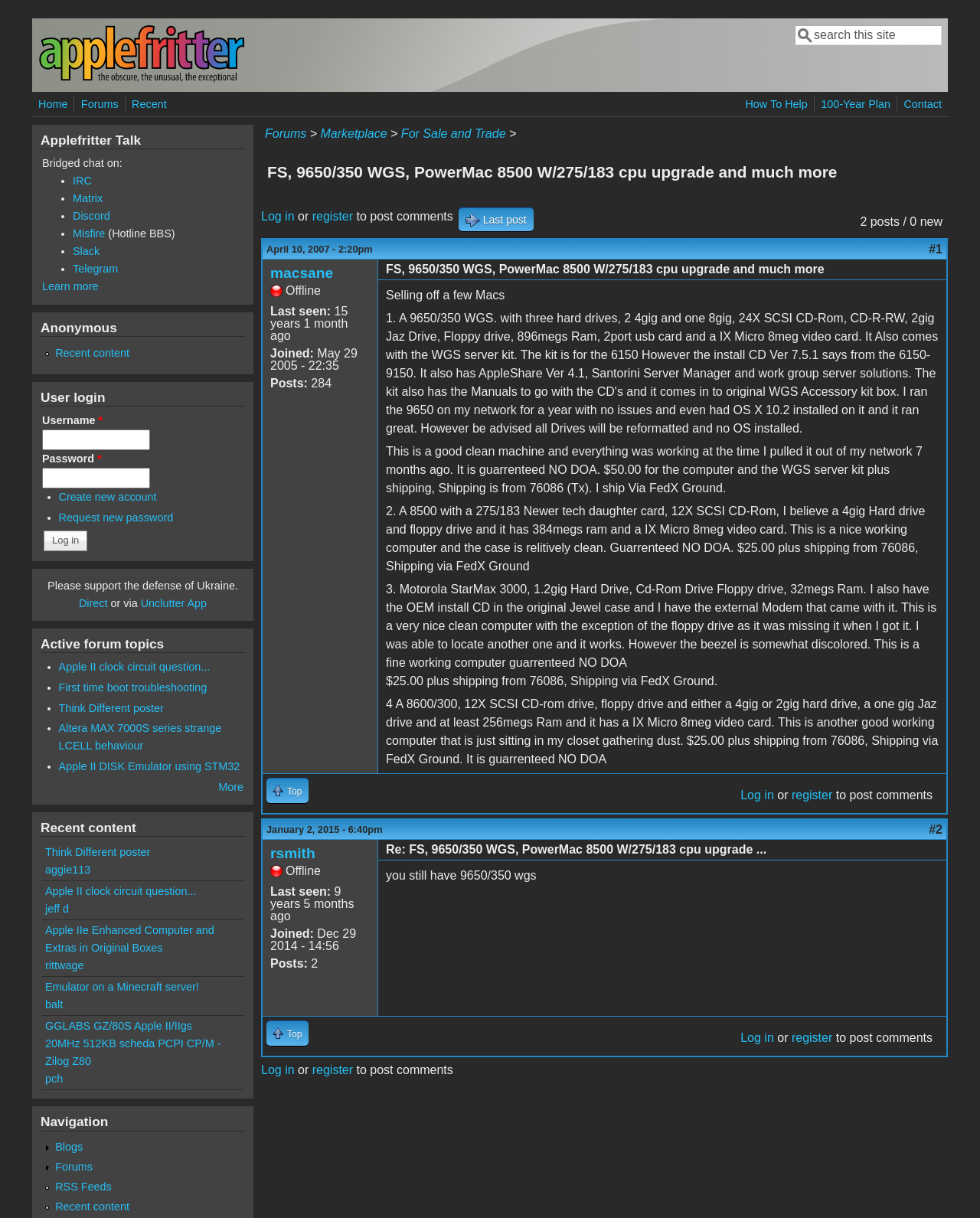Please identify the bounding box coordinates of the element's region that should be clicked to execute the following instruction: "Go to the home page". The bounding box coordinates must be four float numbers between 0 and 1, i.e., [left, top, right, bottom].

[0.04, 0.06, 0.249, 0.07]